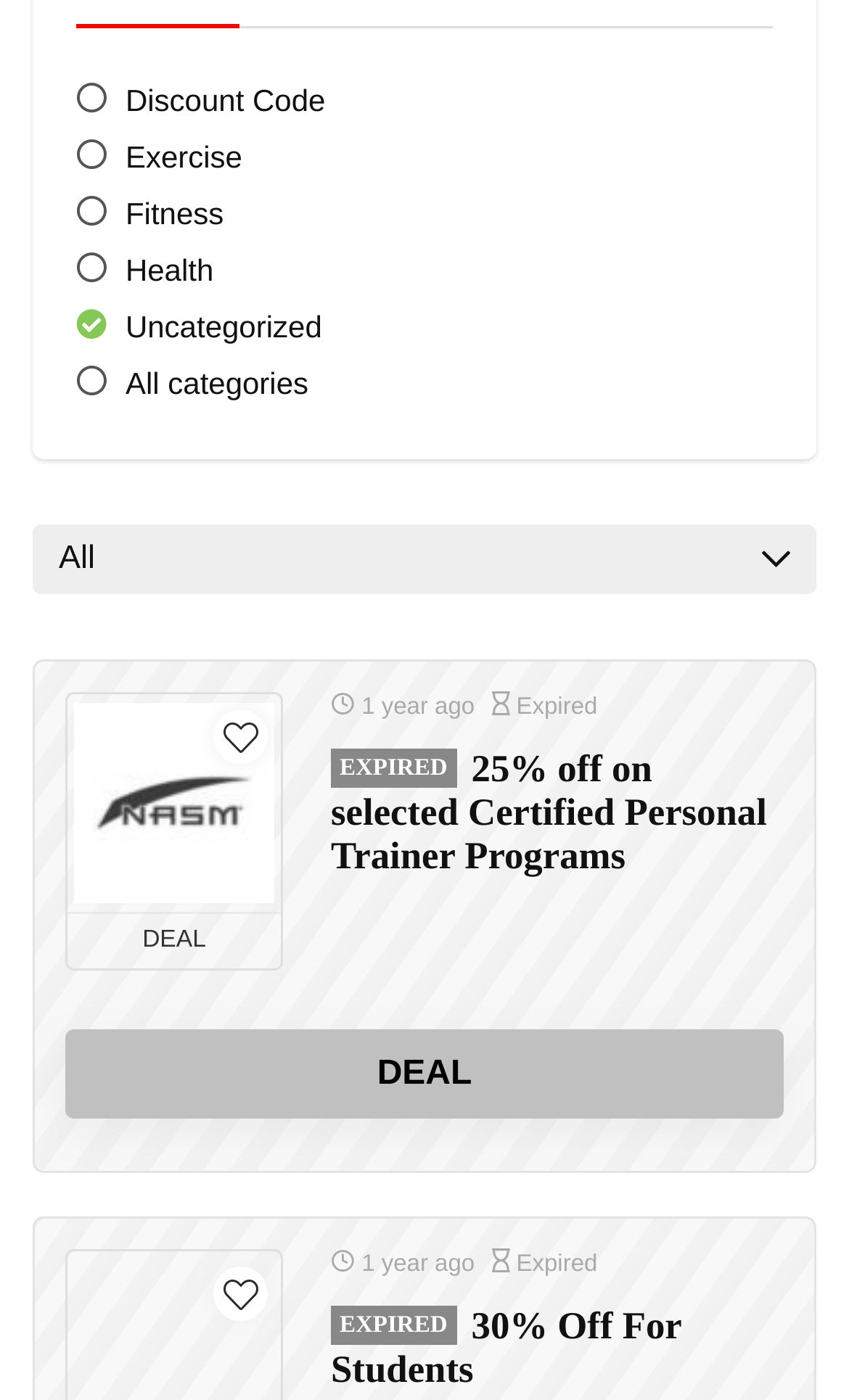Find and provide the bounding box coordinates for the UI element described here: "Expired30% Off For Students". The coordinates should be given as four float numbers between 0 and 1: [left, top, right, bottom].

[0.39, 0.931, 0.802, 0.993]